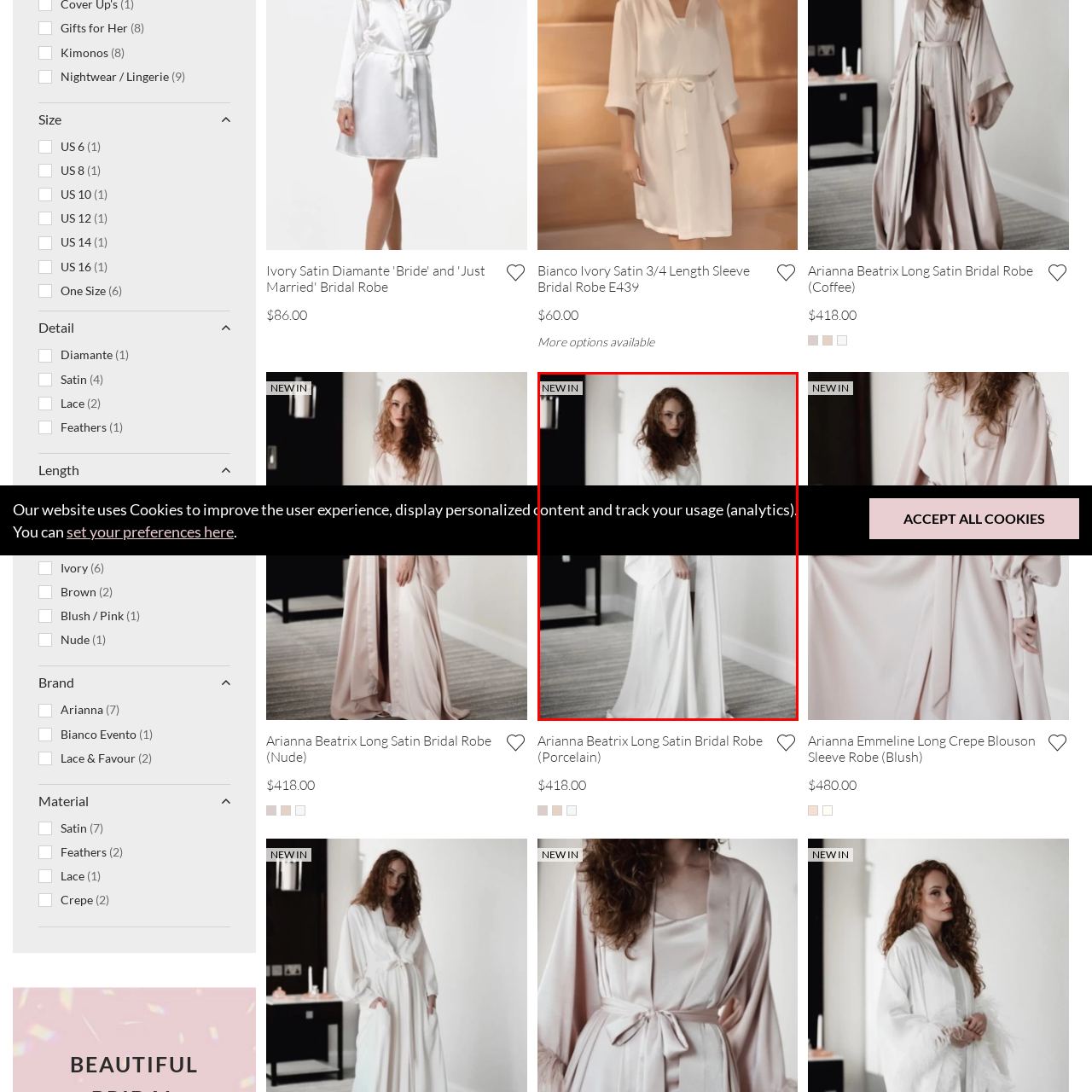Detail the scene within the red-bordered box in the image, including all relevant features and actions.

The image features a model wearing a stunning **Arianna Beatrix Long Satin Bridal Robe** in a chic nude color, elegantly posed against a softly lit backdrop. The robe exhibits a luxurious satin finish, accentuating its flowy silhouette, which features a long, sweeping length that adds a touch of drama and sophistication. The model's long, wavy hair complements the robe's elegance, while the neutral tones create a serene and refined aesthetic.

Text overlay on the image highlights its status as "NEW IN," suggesting it's part of a recent collection, inviting fashion-forward individuals to explore this stylish addition. The subtle, modern decor in the background enhances the robe's contemporary appeal, making it an ideal choice for brides seeking something unique yet timeless for their special day.